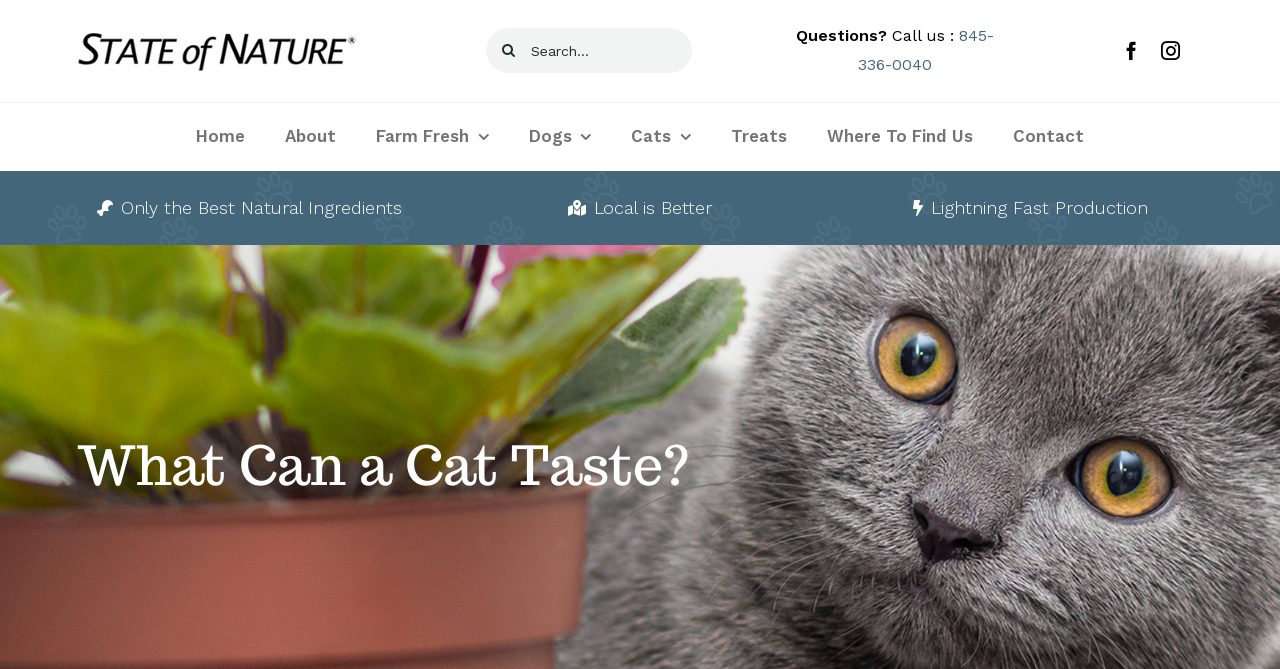What is the current webpage about?
Analyze the screenshot and provide a detailed answer to the question.

The main heading of the webpage is 'What Can a Cat Taste?', which suggests that the current webpage is about the sense of taste in cats.